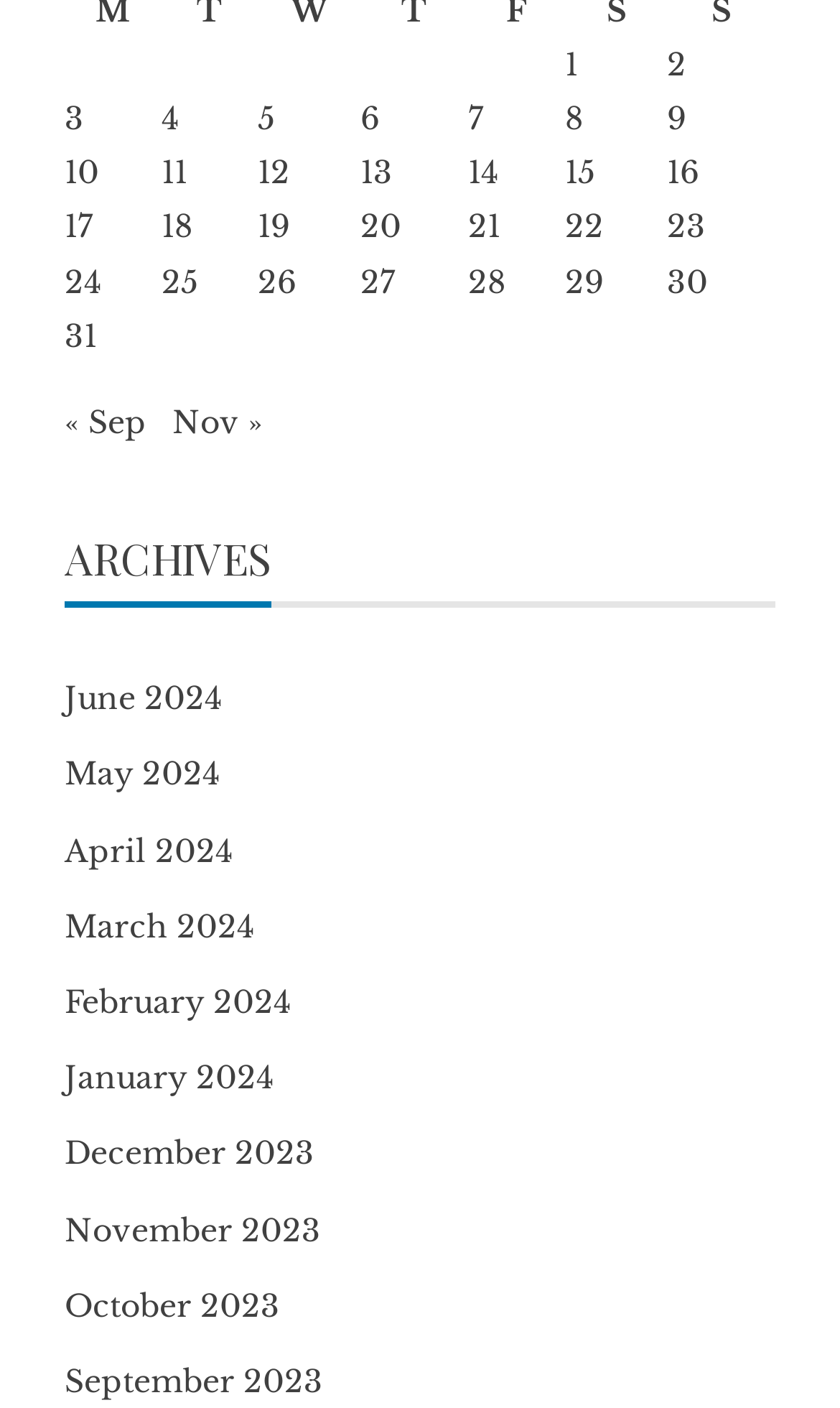Pinpoint the bounding box coordinates of the element to be clicked to execute the instruction: "Click on 'Posts published on October 4, 2022'".

[0.192, 0.071, 0.212, 0.098]